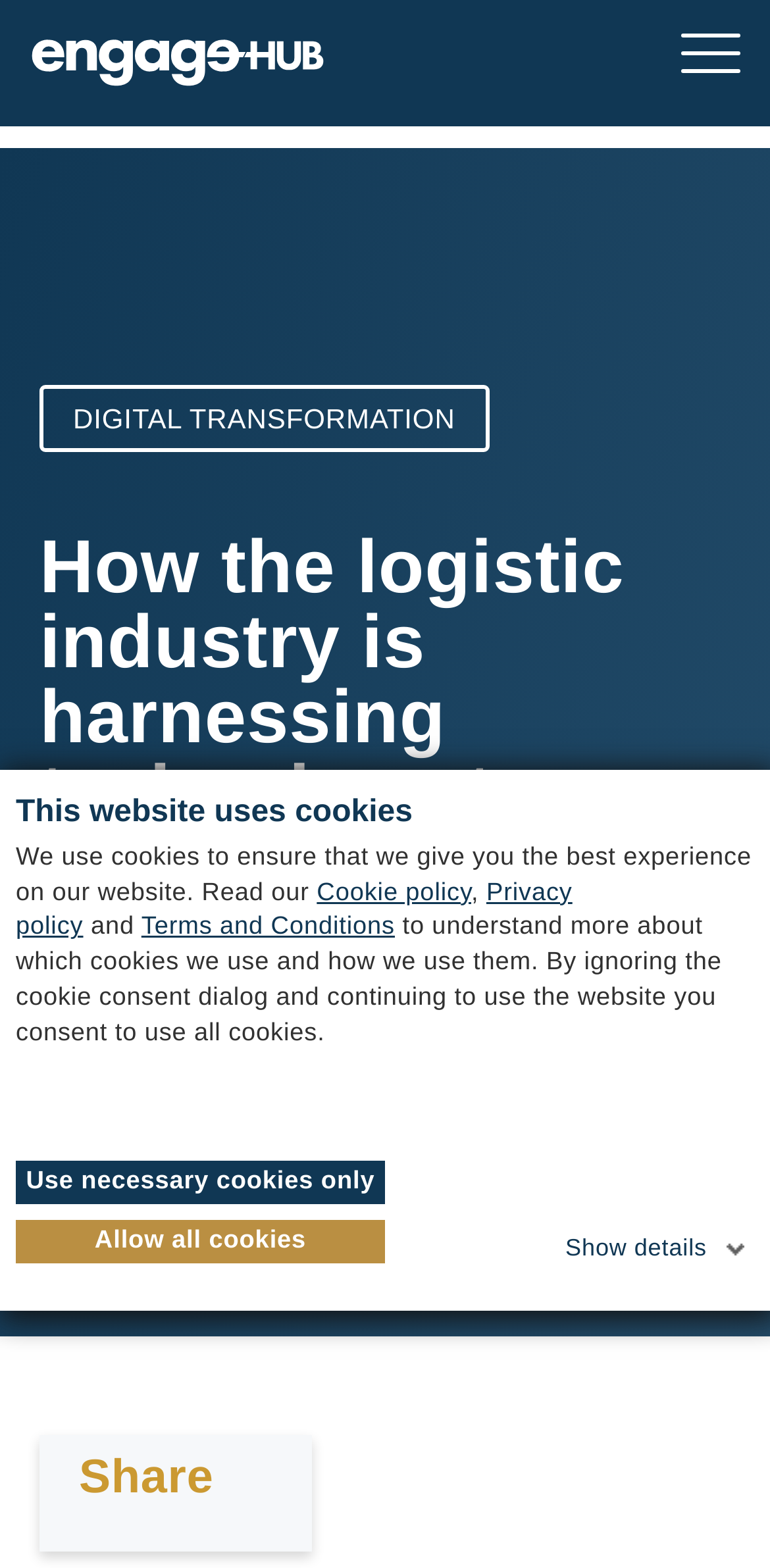Identify and provide the main heading of the webpage.

How the logistic industry is harnessing technology to deliver for its customers.